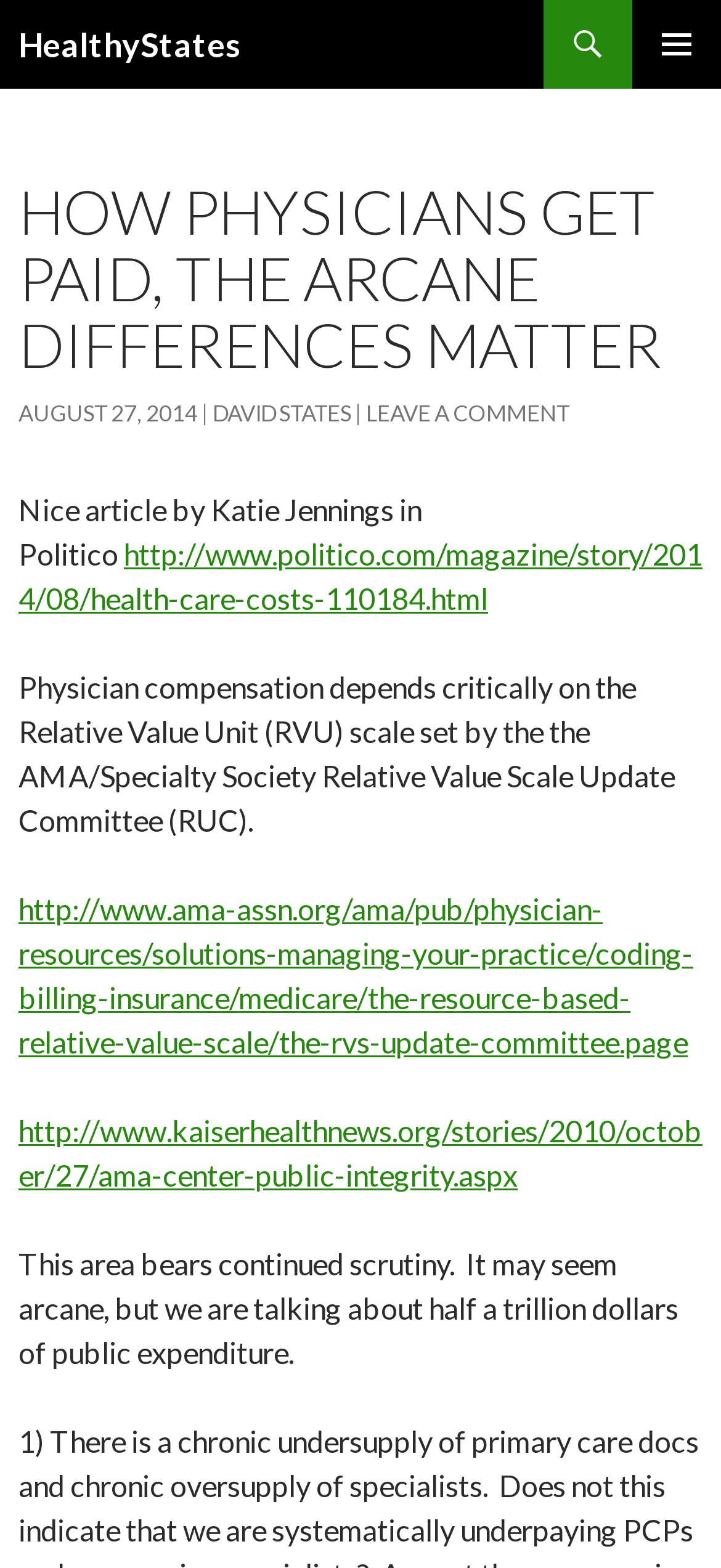Please identify the bounding box coordinates for the region that you need to click to follow this instruction: "Read the article on Politico".

[0.026, 0.342, 0.974, 0.393]